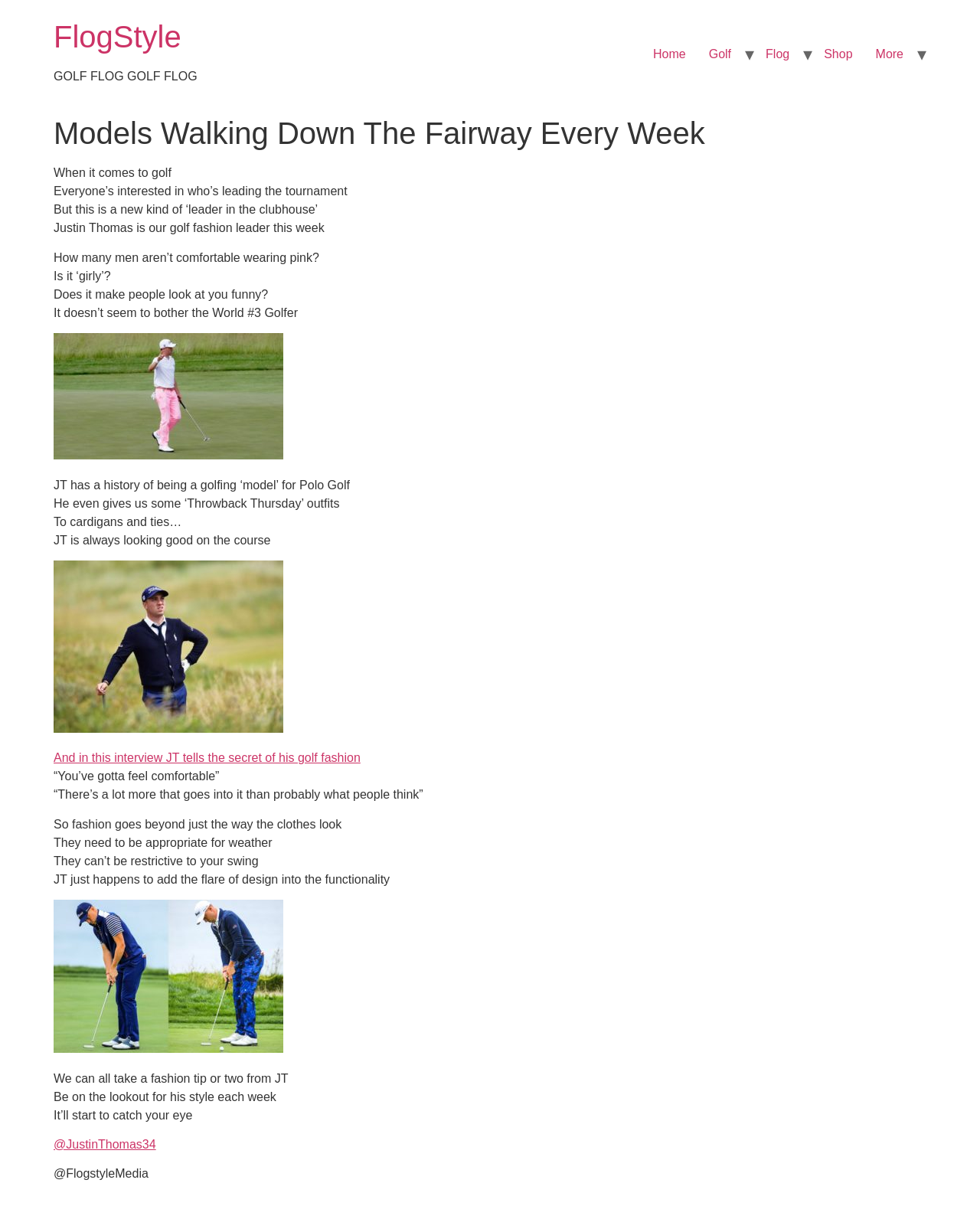What is the purpose of golf fashion beyond just looking good?
Using the details from the image, give an elaborate explanation to answer the question.

According to the webpage, Justin Thomas' golf fashion goes beyond just looking good, it also needs to be functional, such as being appropriate for the weather and not restrictive to the swing.